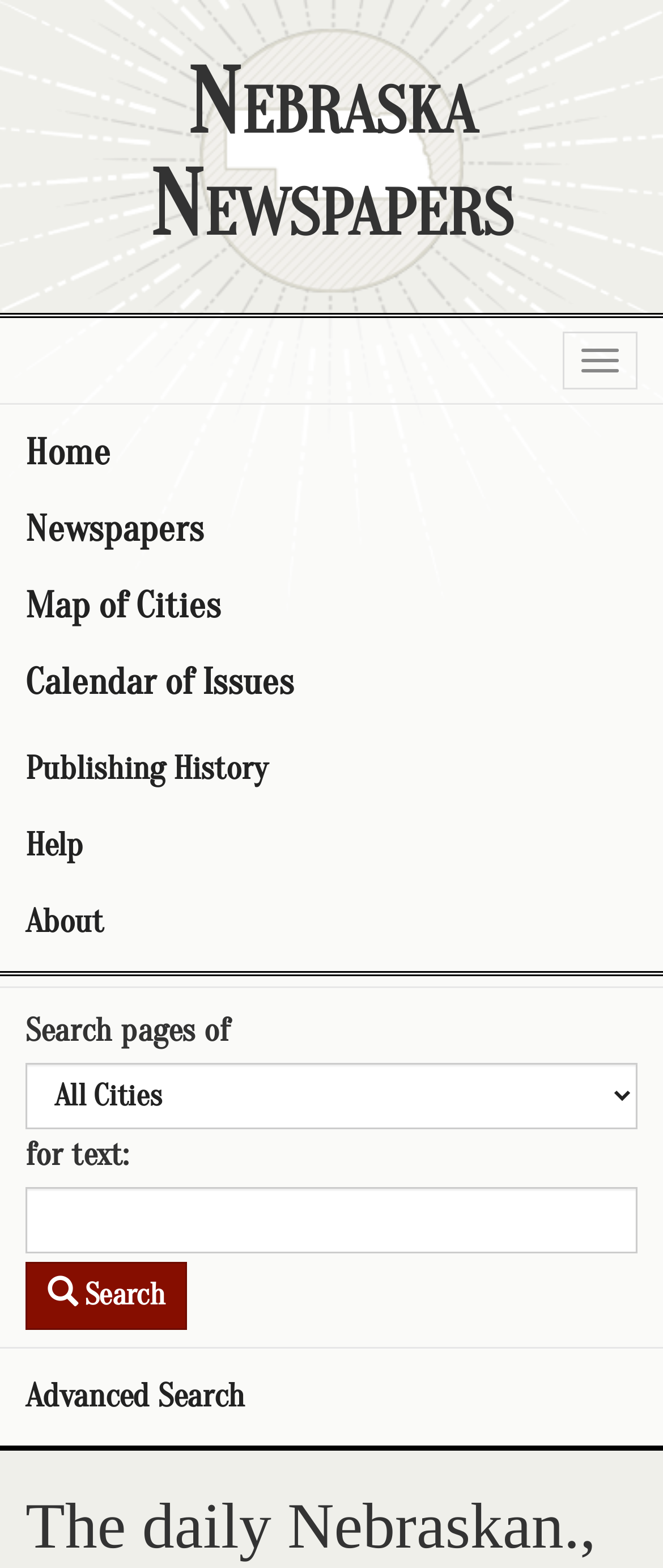Use a single word or phrase to answer the question:
How many links are in the top navigation menu?

8